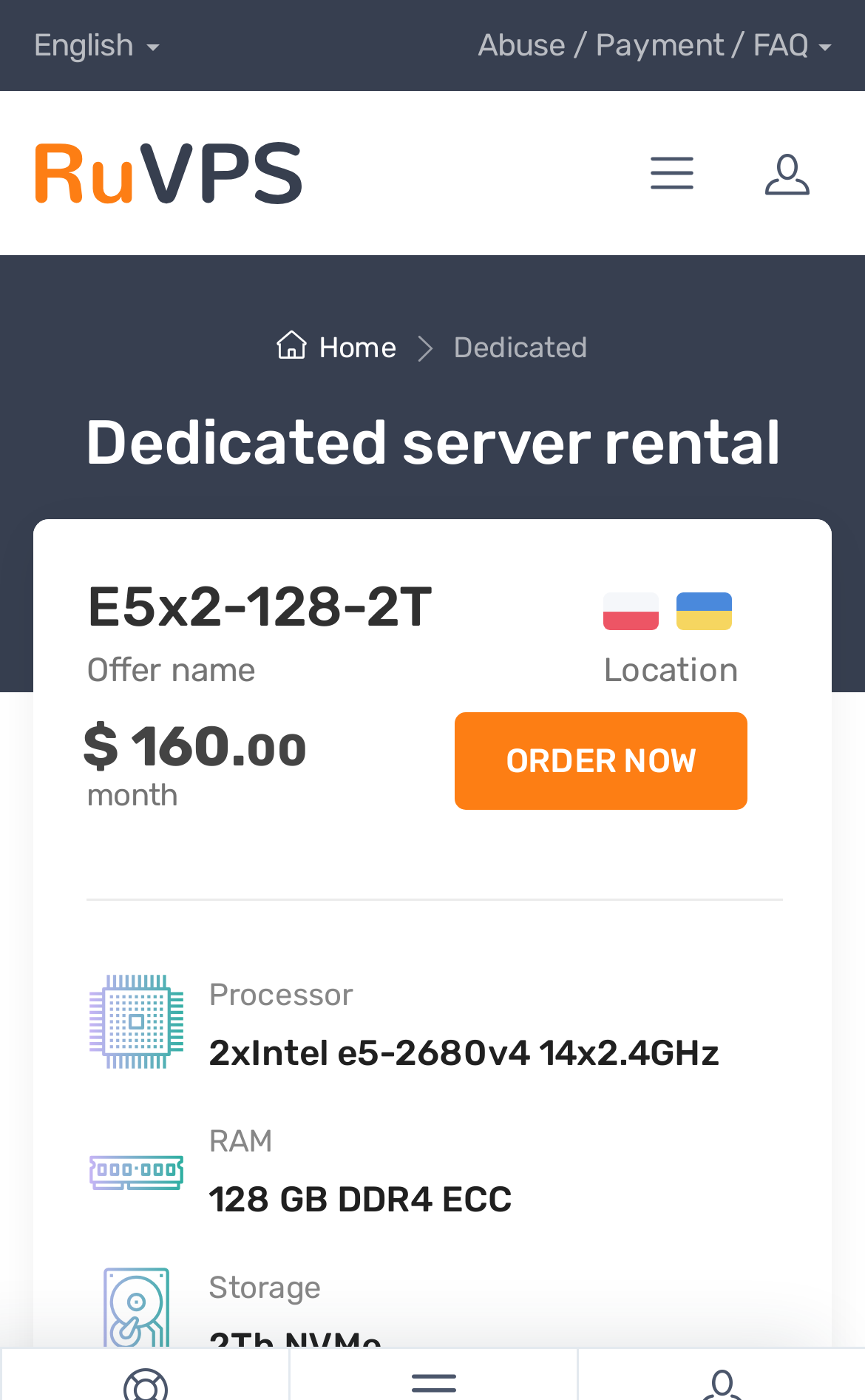What is the location of the dedicated server?
Refer to the image and provide a one-word or short phrase answer.

Ukraine, Poland, Germany